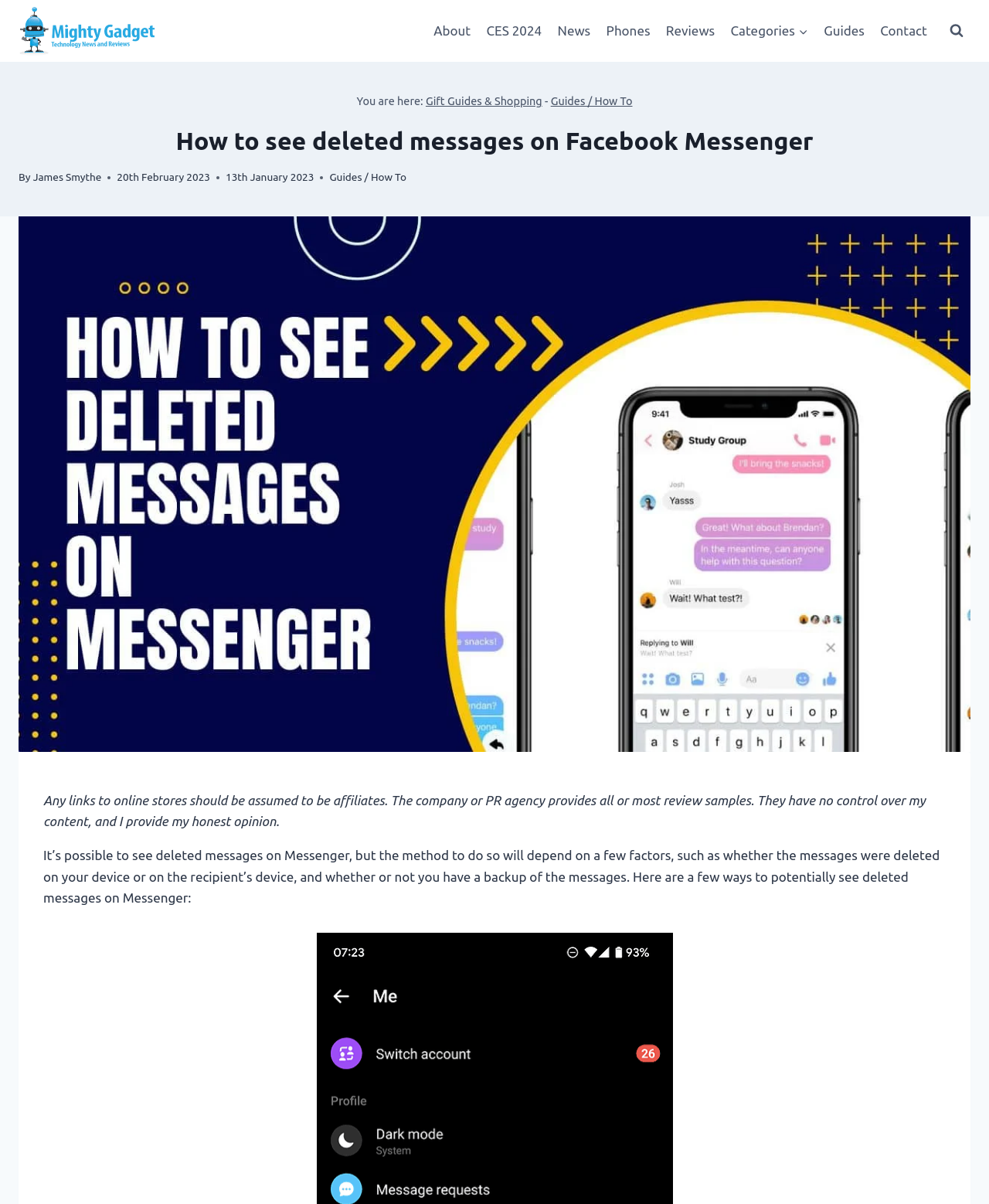Calculate the bounding box coordinates for the UI element based on the following description: "CategoriesExpand". Ensure the coordinates are four float numbers between 0 and 1, i.e., [left, top, right, bottom].

[0.731, 0.01, 0.825, 0.041]